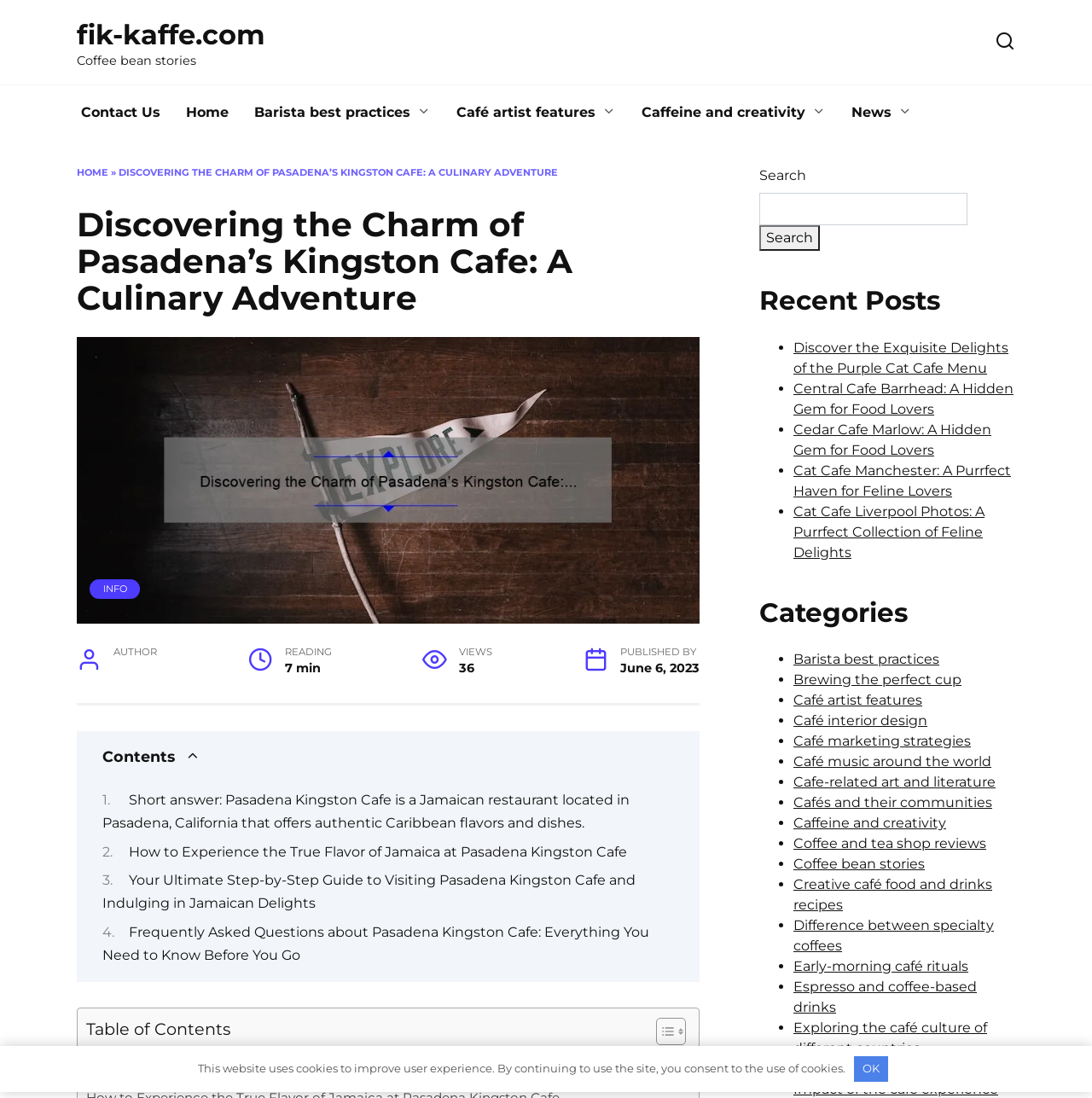Determine the bounding box coordinates of the target area to click to execute the following instruction: "Search for something."

[0.695, 0.176, 0.886, 0.205]